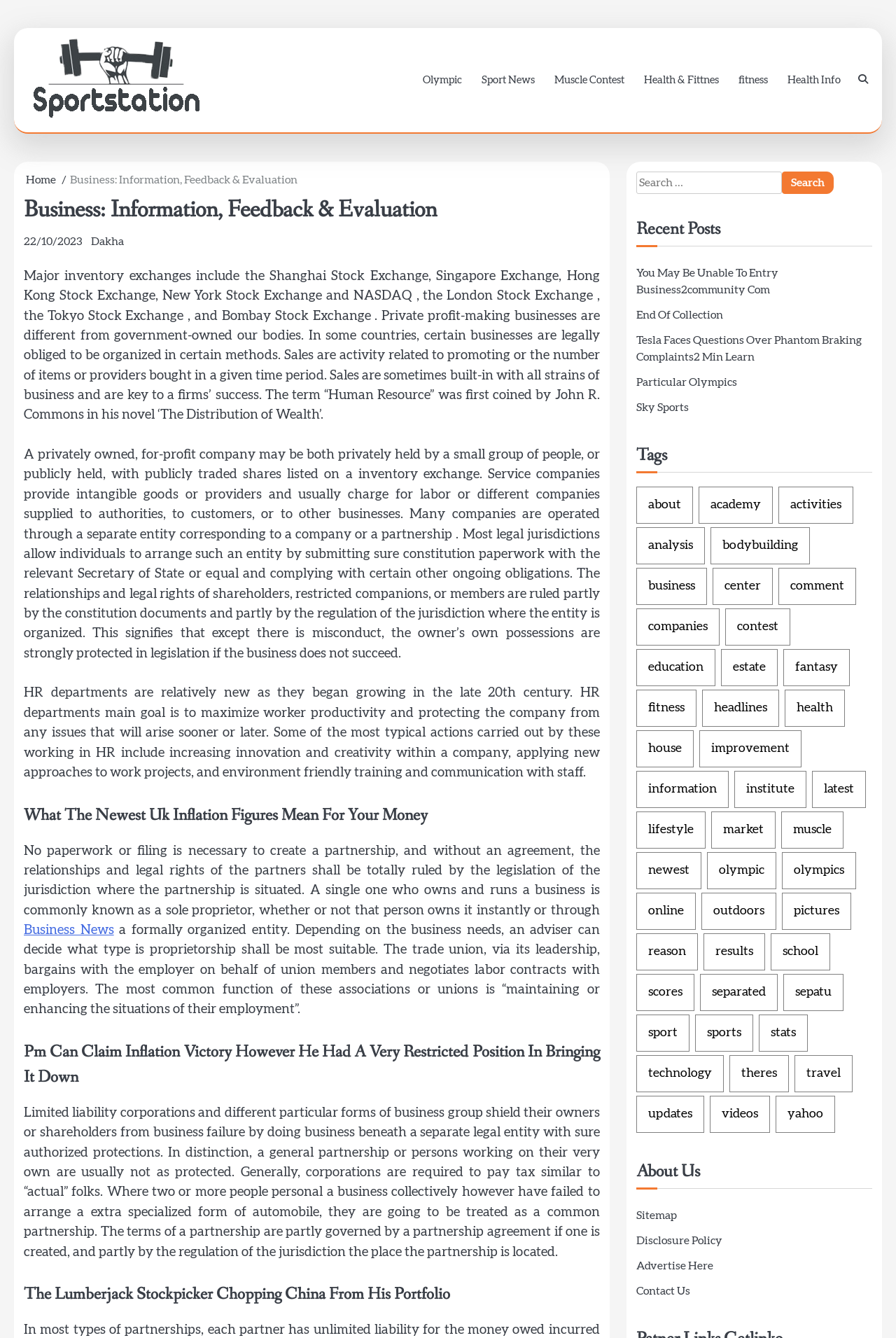Provide the bounding box coordinates for the specified HTML element described in this description: "Health Info". The coordinates should be four float numbers ranging from 0 to 1, in the format [left, top, right, bottom].

[0.868, 0.051, 0.949, 0.069]